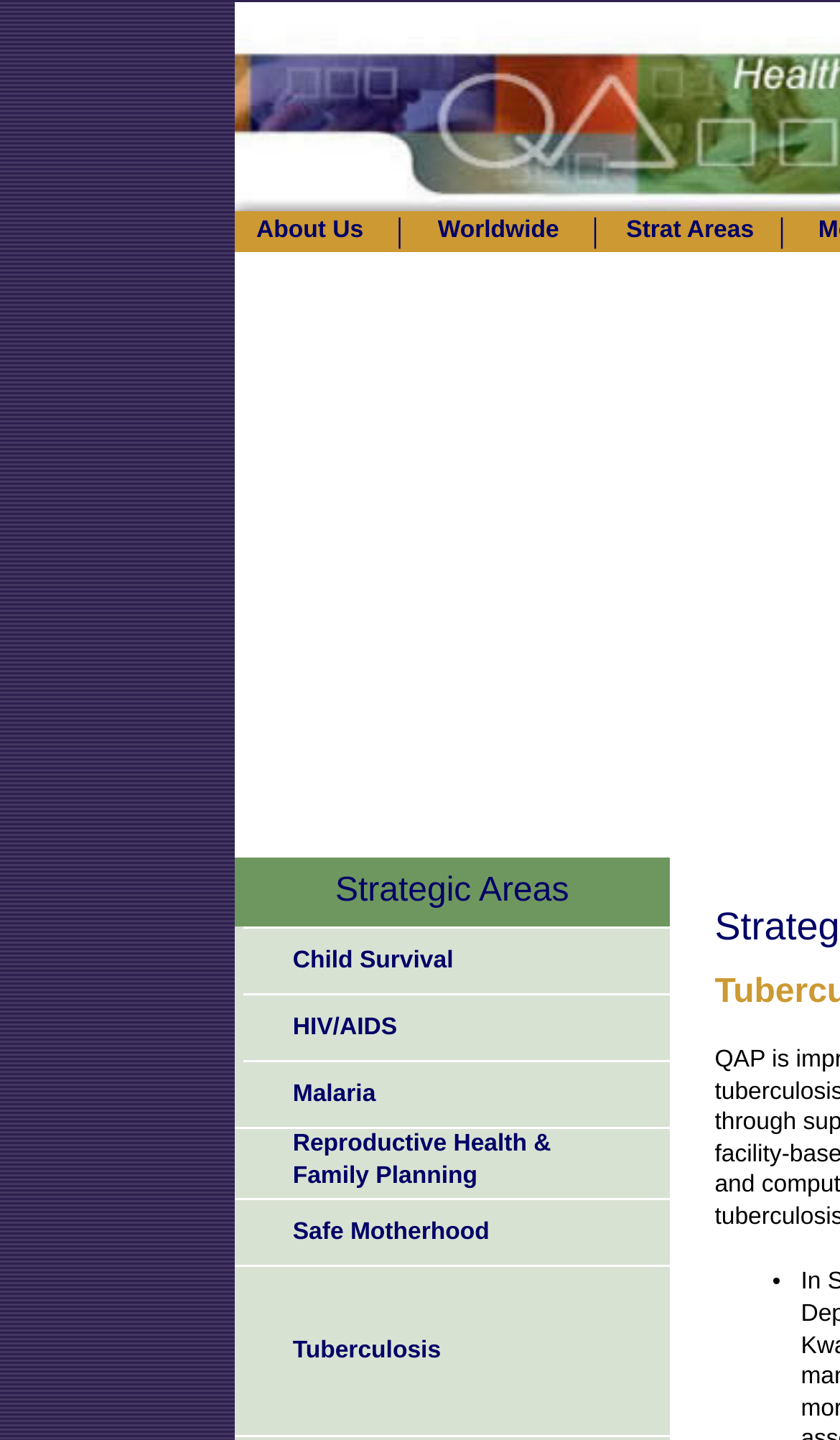Could you highlight the region that needs to be clicked to execute the instruction: "view Child Survival"?

[0.348, 0.658, 0.54, 0.676]